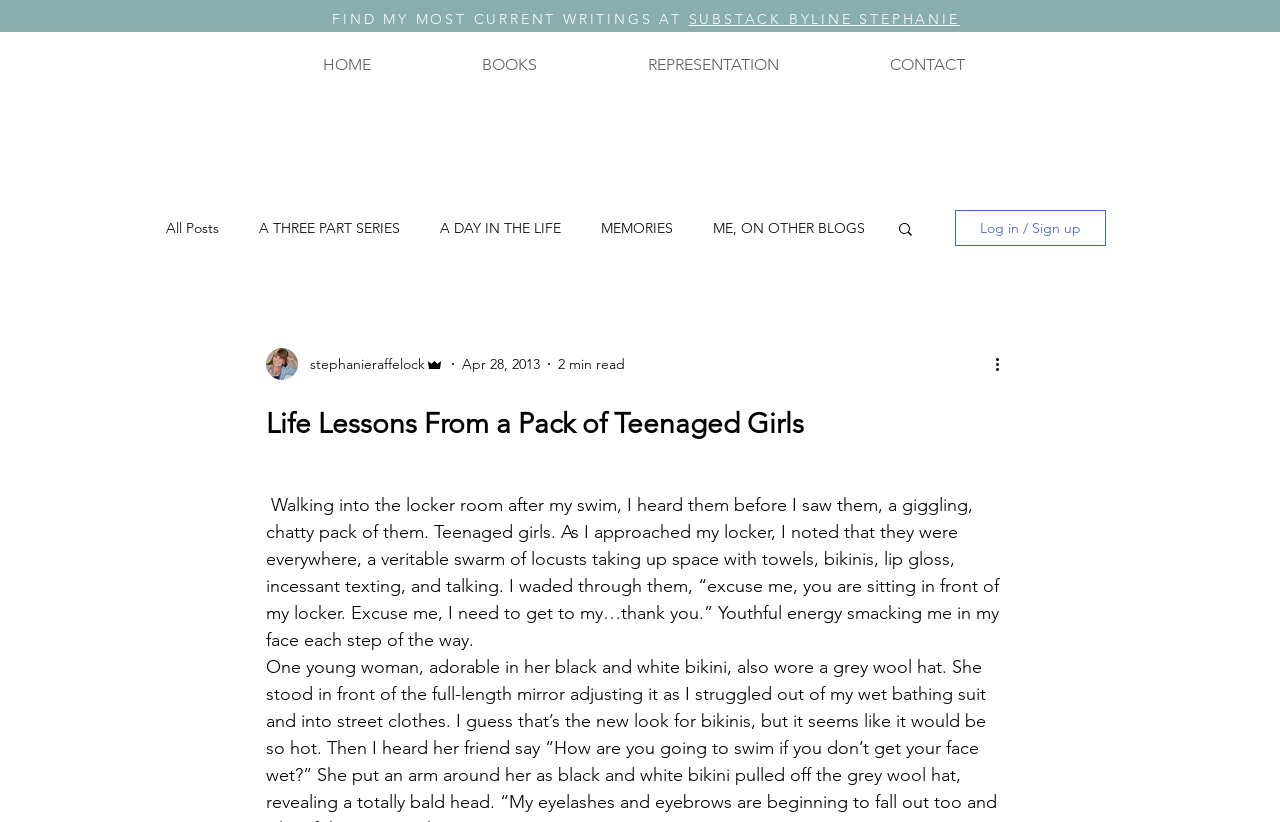By analyzing the image, answer the following question with a detailed response: How many navigation links are there?

There are two navigation links, 'Site' and 'blog', which can be found at the top of the page. The 'Site' navigation link has five sub-links, and the 'blog' navigation link has nine sub-links.